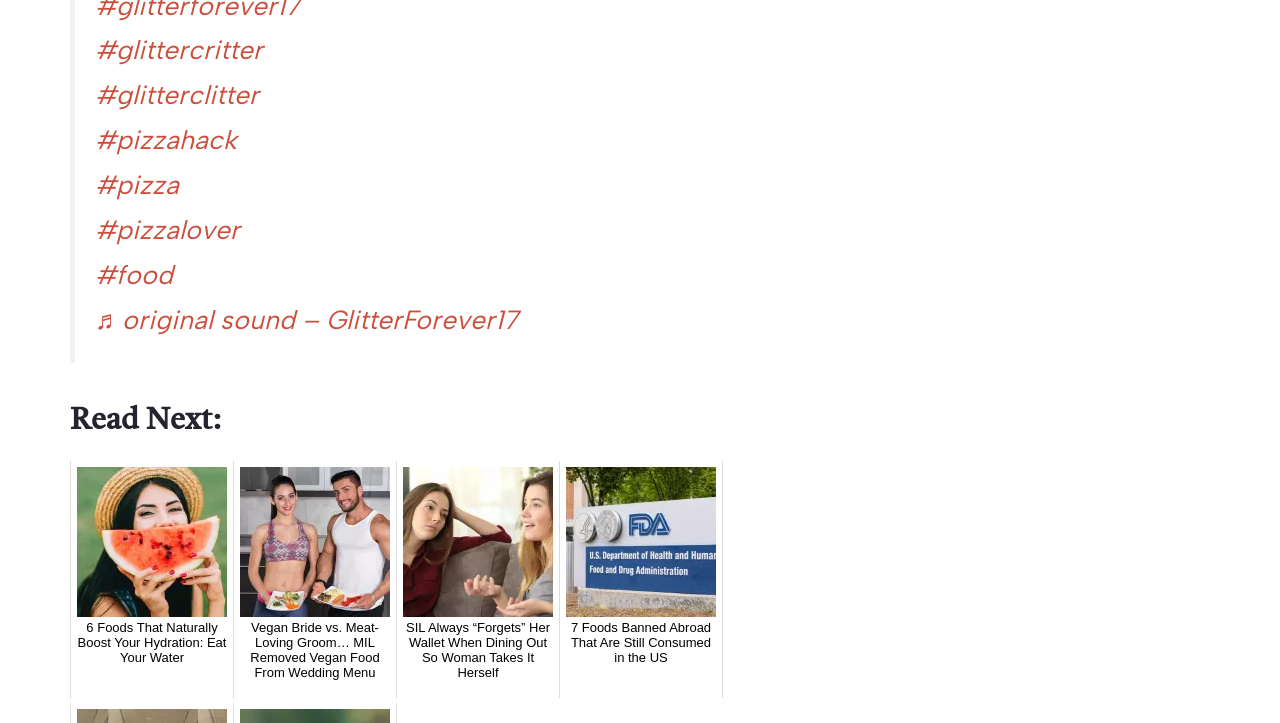Please specify the bounding box coordinates in the format (top-left x, top-left y, bottom-right x, bottom-right y), with values ranging from 0 to 1. Identify the bounding box for the UI component described as follows: ♬ original sound – GlitterForever17

[0.074, 0.42, 0.405, 0.464]